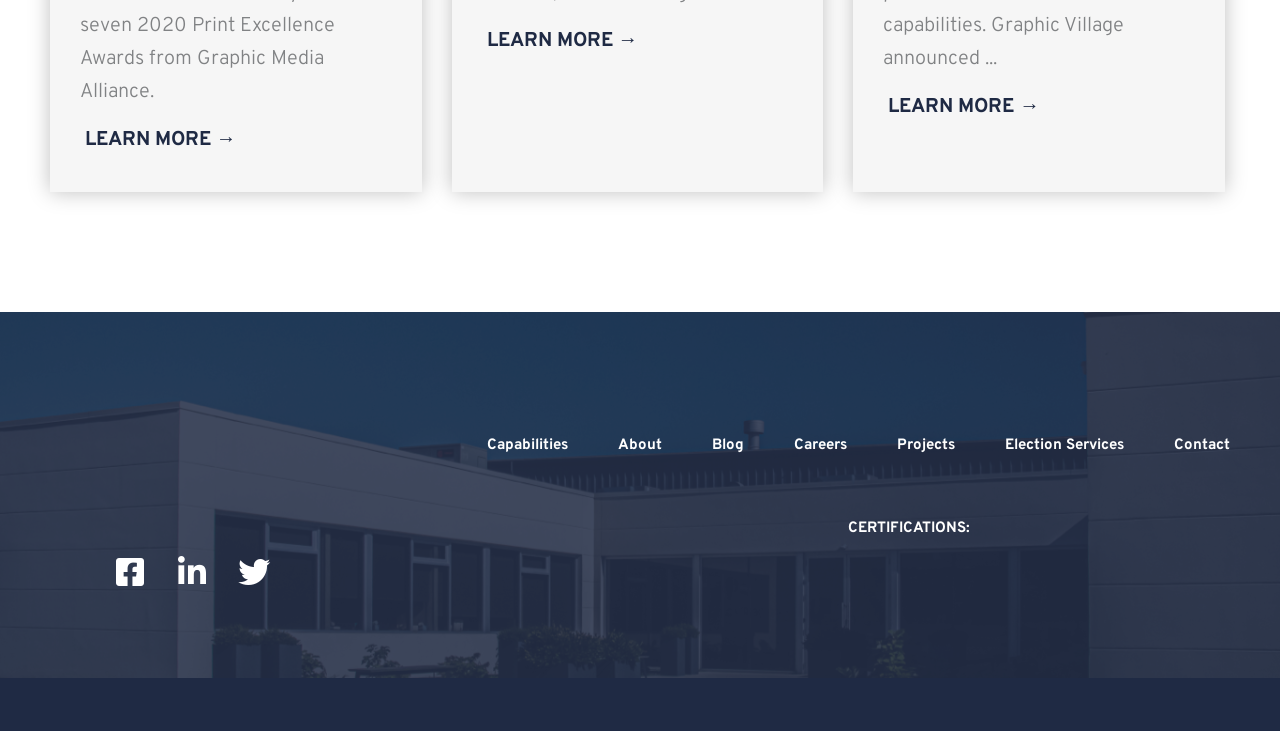Give a one-word or short phrase answer to this question: 
How many social media links are there?

3